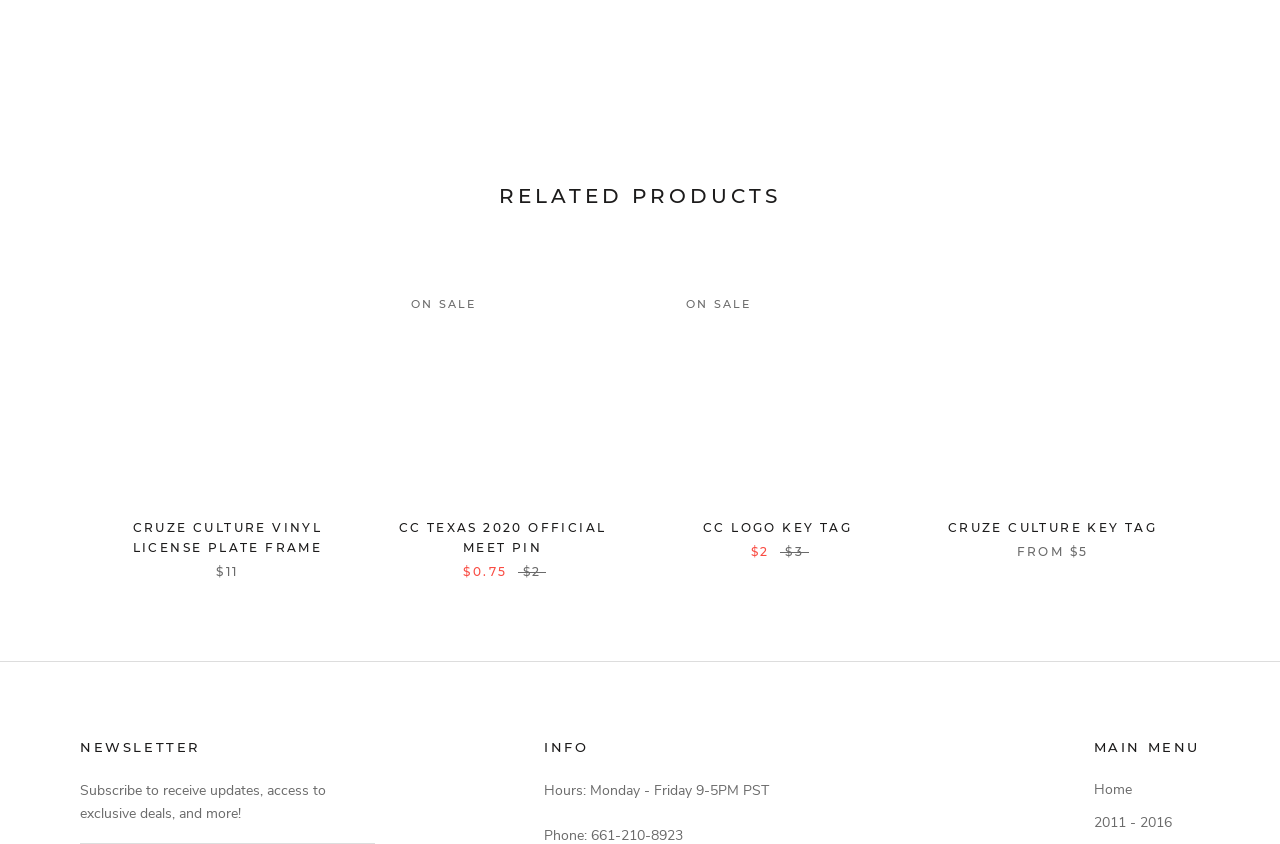Find the bounding box coordinates of the element you need to click on to perform this action: 'Subscribe to the newsletter'. The coordinates should be represented by four float values between 0 and 1, in the format [left, top, right, bottom].

[0.062, 0.925, 0.255, 0.975]